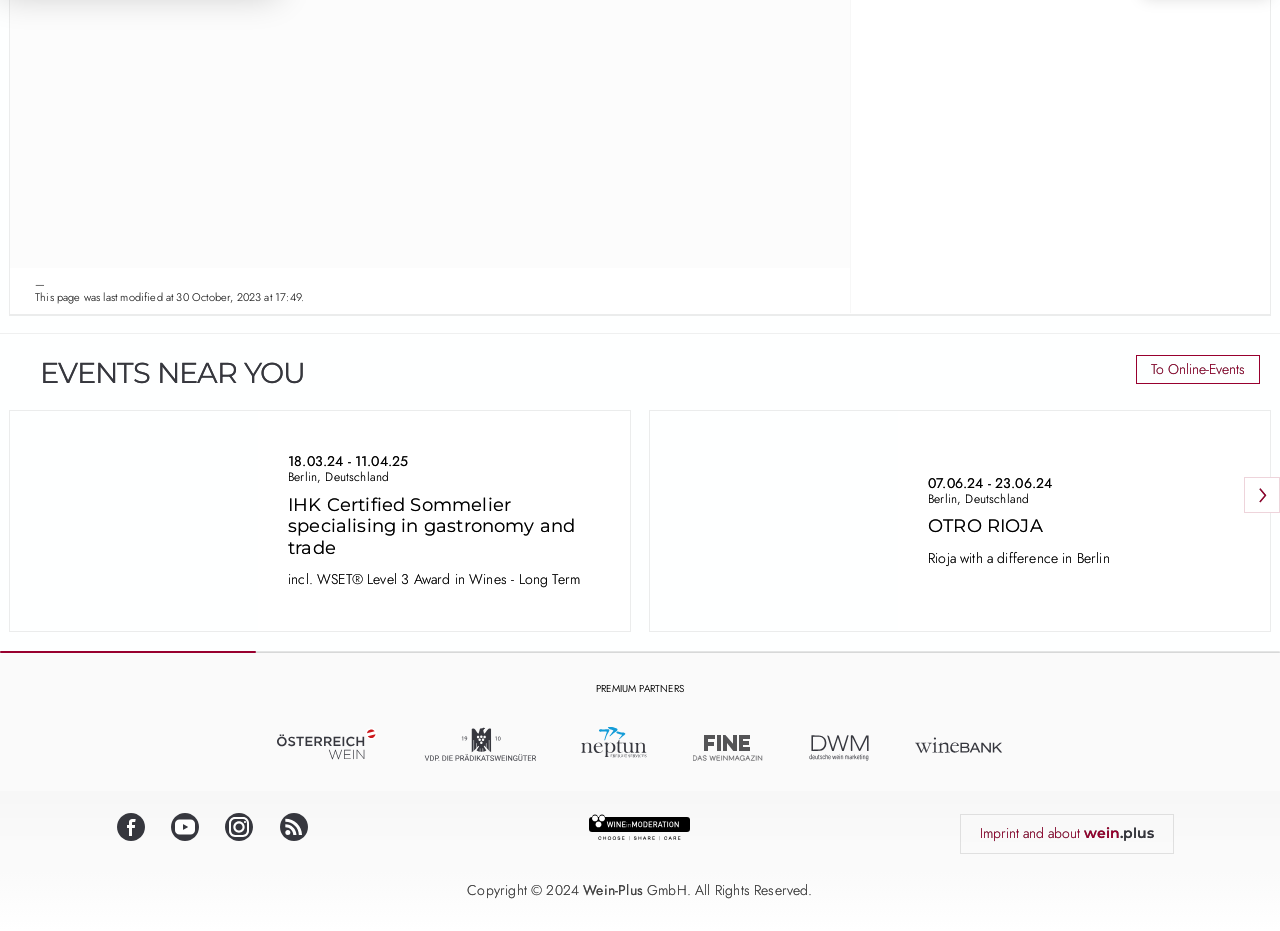Please reply to the following question using a single word or phrase: 
What social media platforms does wein.plus have a presence on?

Facebook, Youtube, Instagram